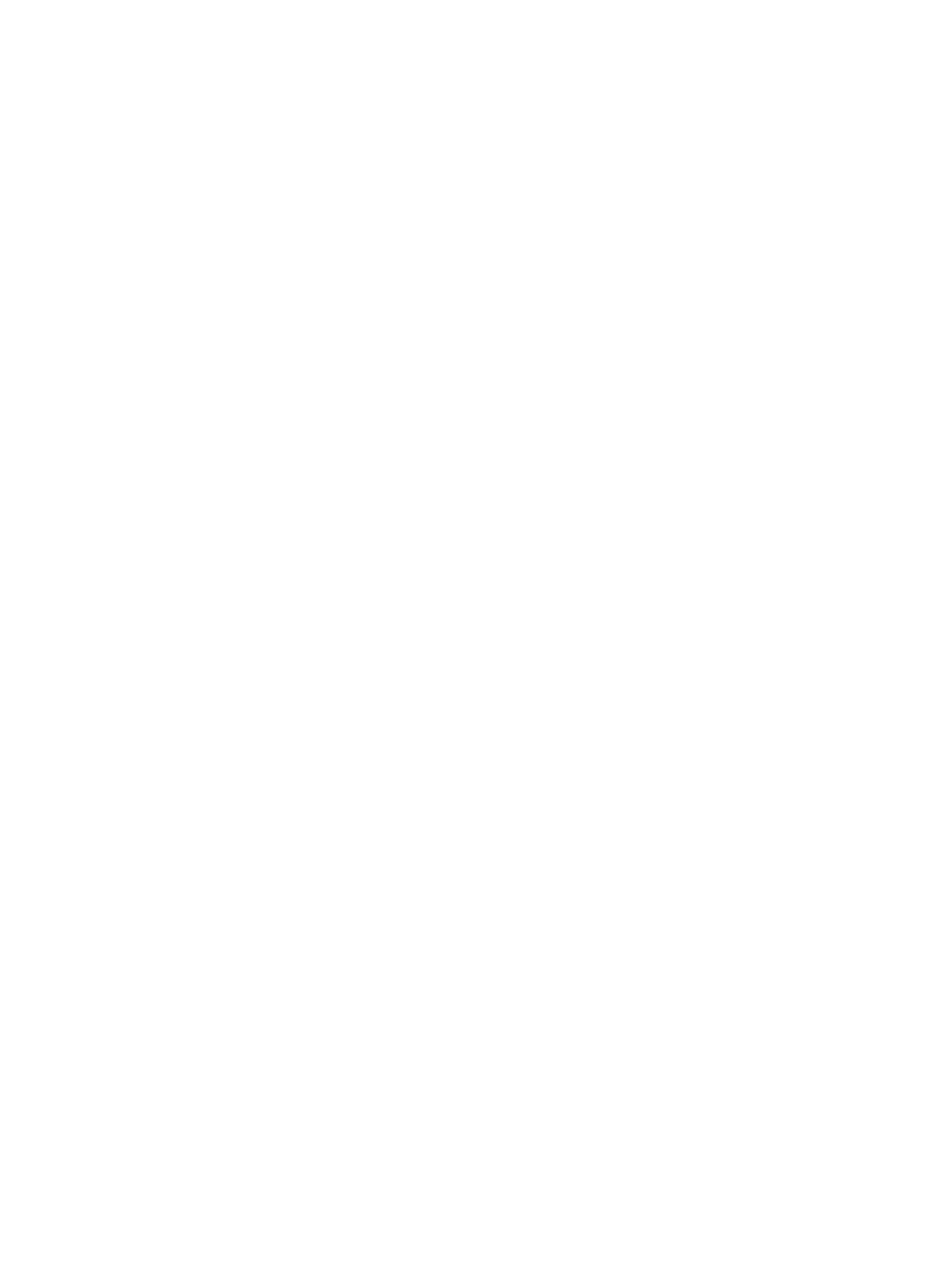Please answer the following question using a single word or phrase: 
How many images are present on the webpage?

2